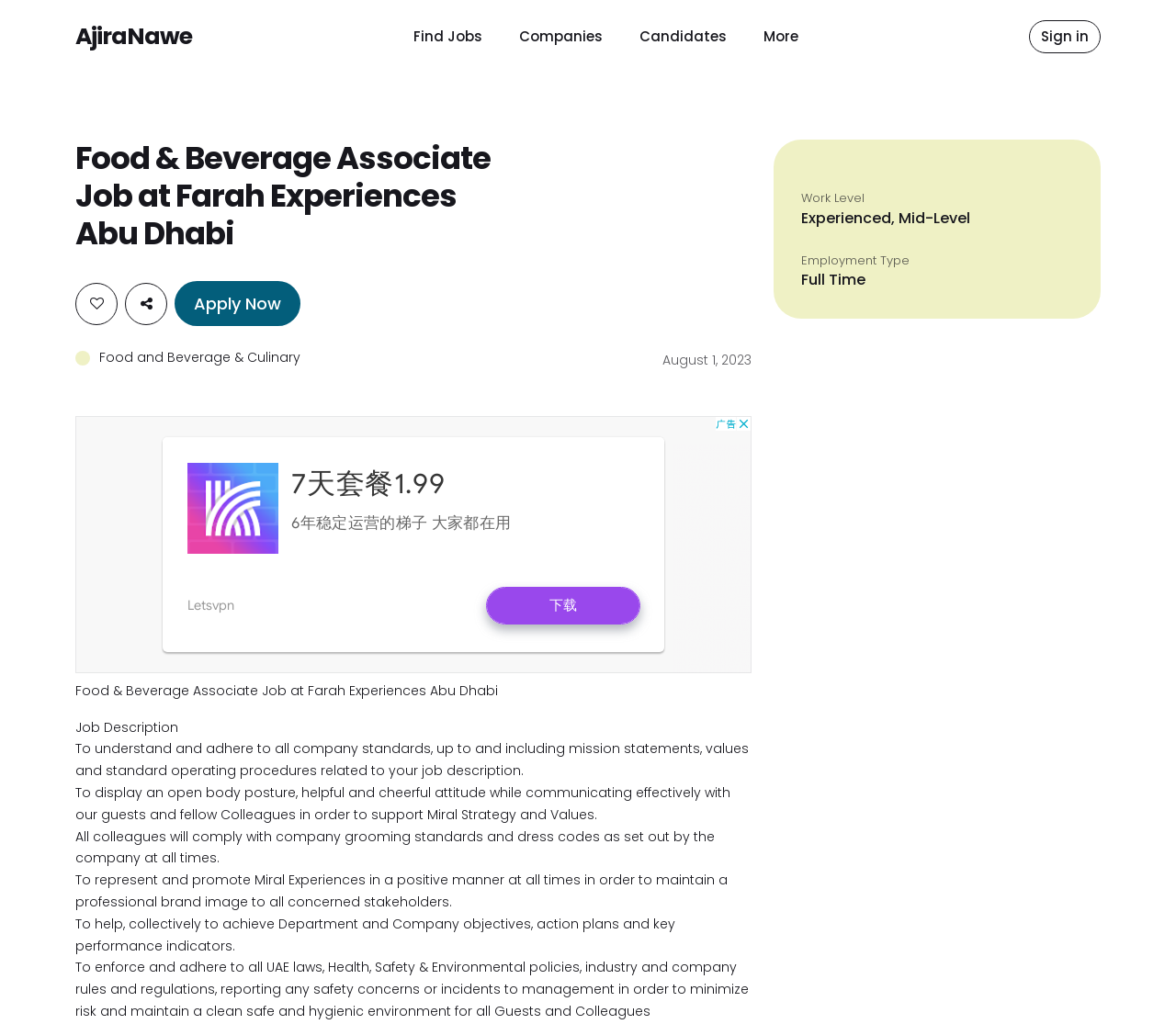Show the bounding box coordinates for the element that needs to be clicked to execute the following instruction: "Click on Sign in button". Provide the coordinates in the form of four float numbers between 0 and 1, i.e., [left, top, right, bottom].

[0.875, 0.02, 0.936, 0.052]